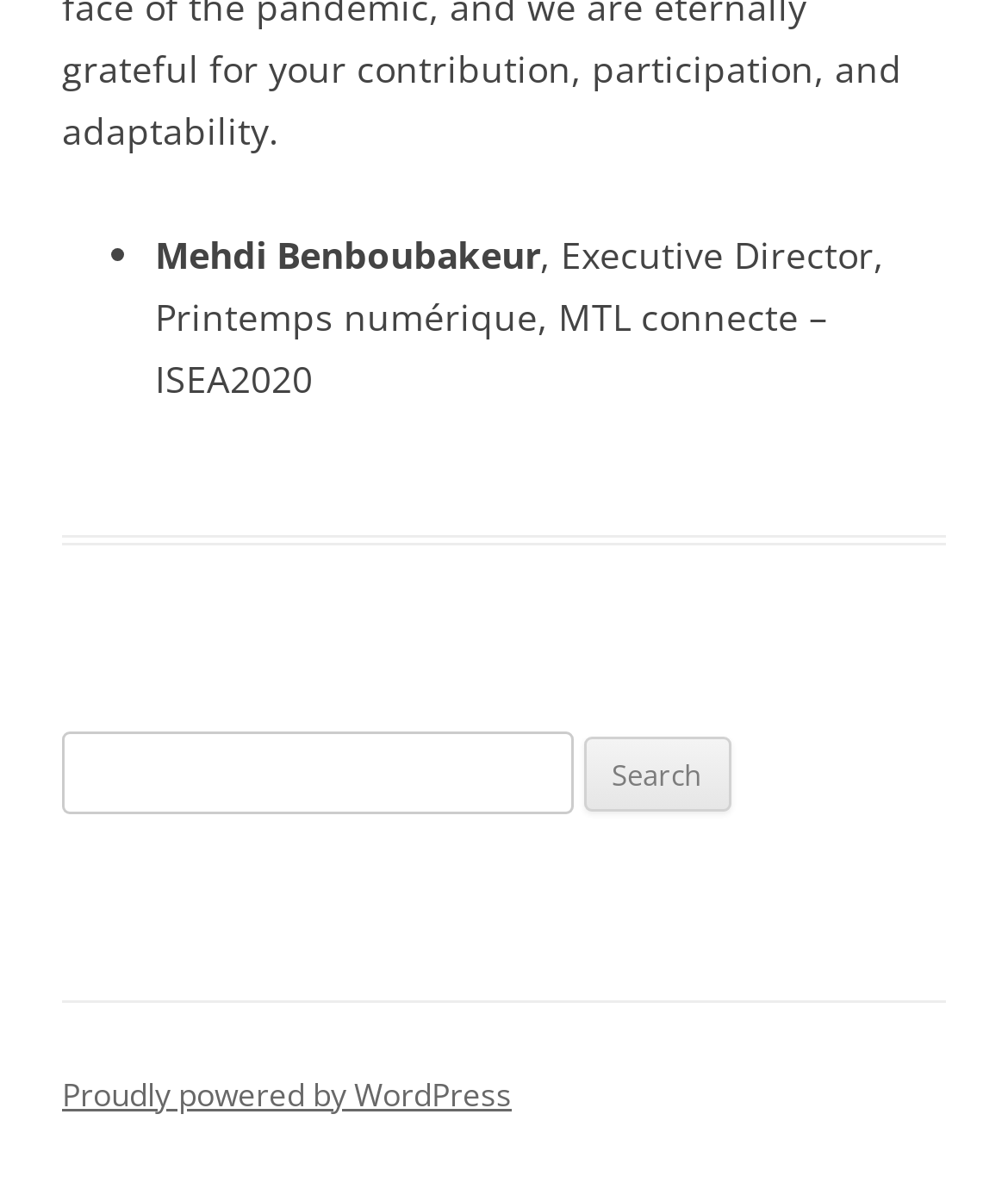Please specify the bounding box coordinates in the format (top-left x, top-left y, bottom-right x, bottom-right y), with all values as floating point numbers between 0 and 1. Identify the bounding box of the UI element described by: parent_node: Search for: name="s"

[0.062, 0.614, 0.568, 0.684]